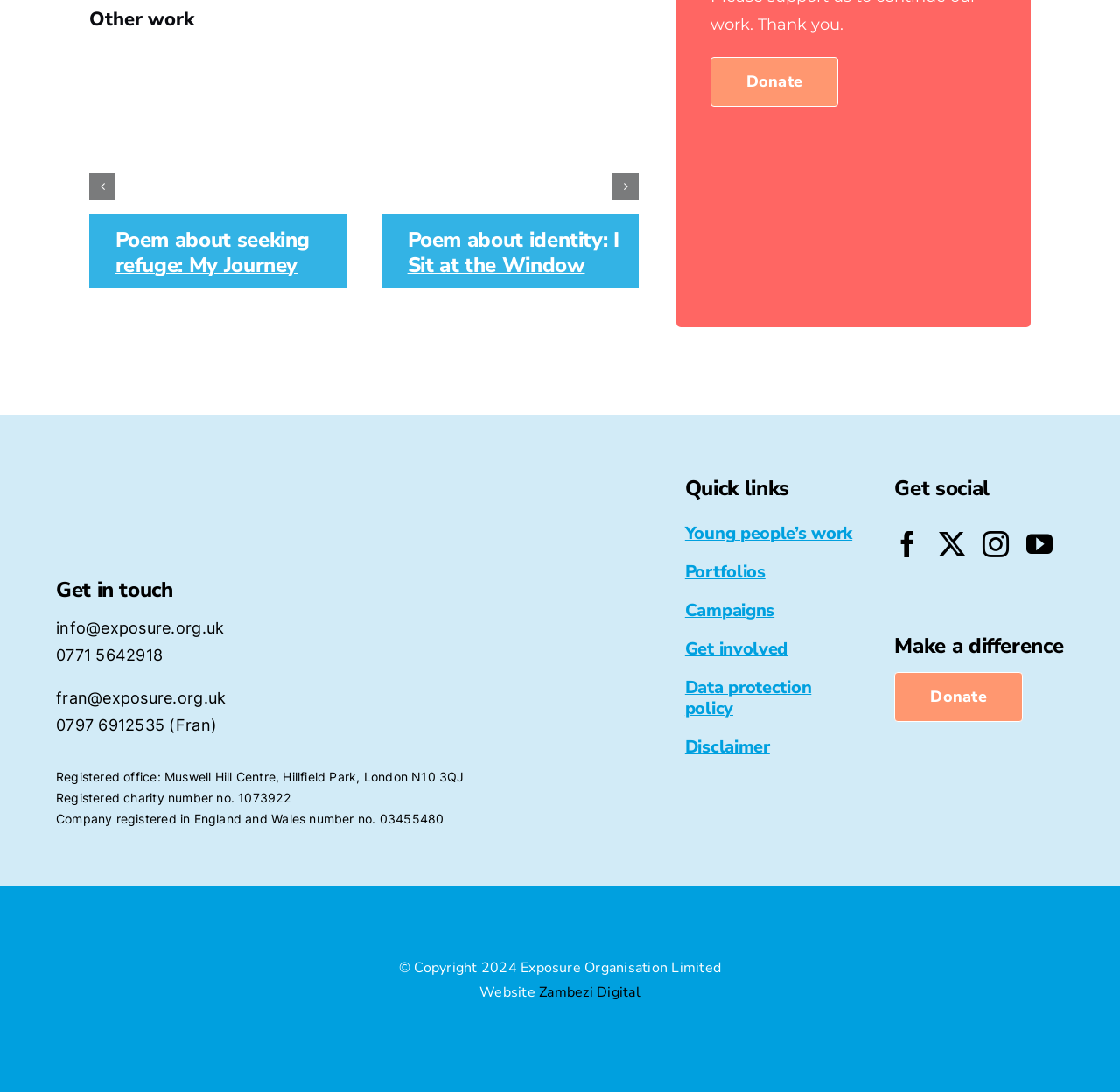Find the bounding box coordinates of the area that needs to be clicked in order to achieve the following instruction: "Click the 'Previous slide' button". The coordinates should be specified as four float numbers between 0 and 1, i.e., [left, top, right, bottom].

[0.08, 0.159, 0.103, 0.183]